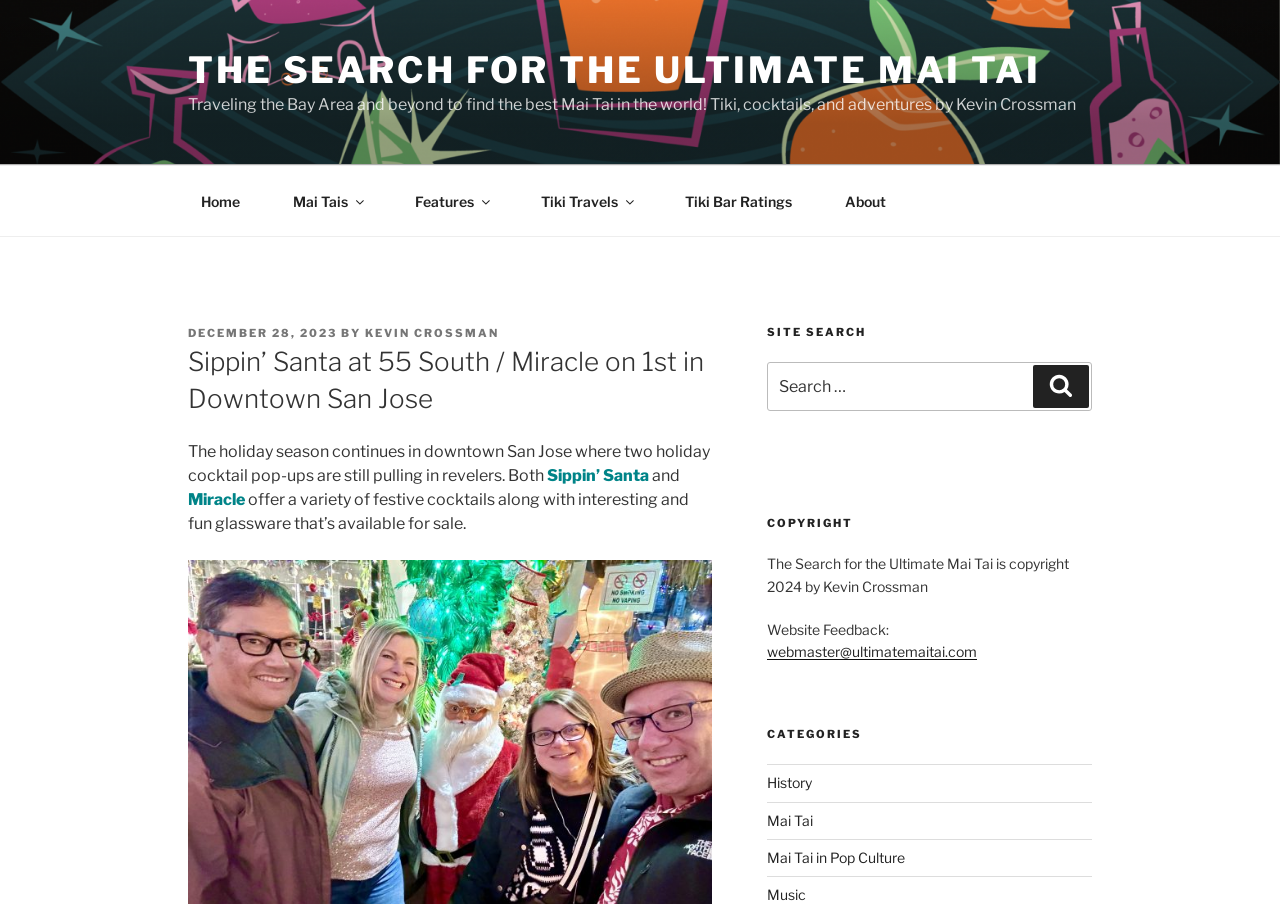Locate the bounding box coordinates of the clickable area needed to fulfill the instruction: "Navigate to the 'Real Estate' category".

None